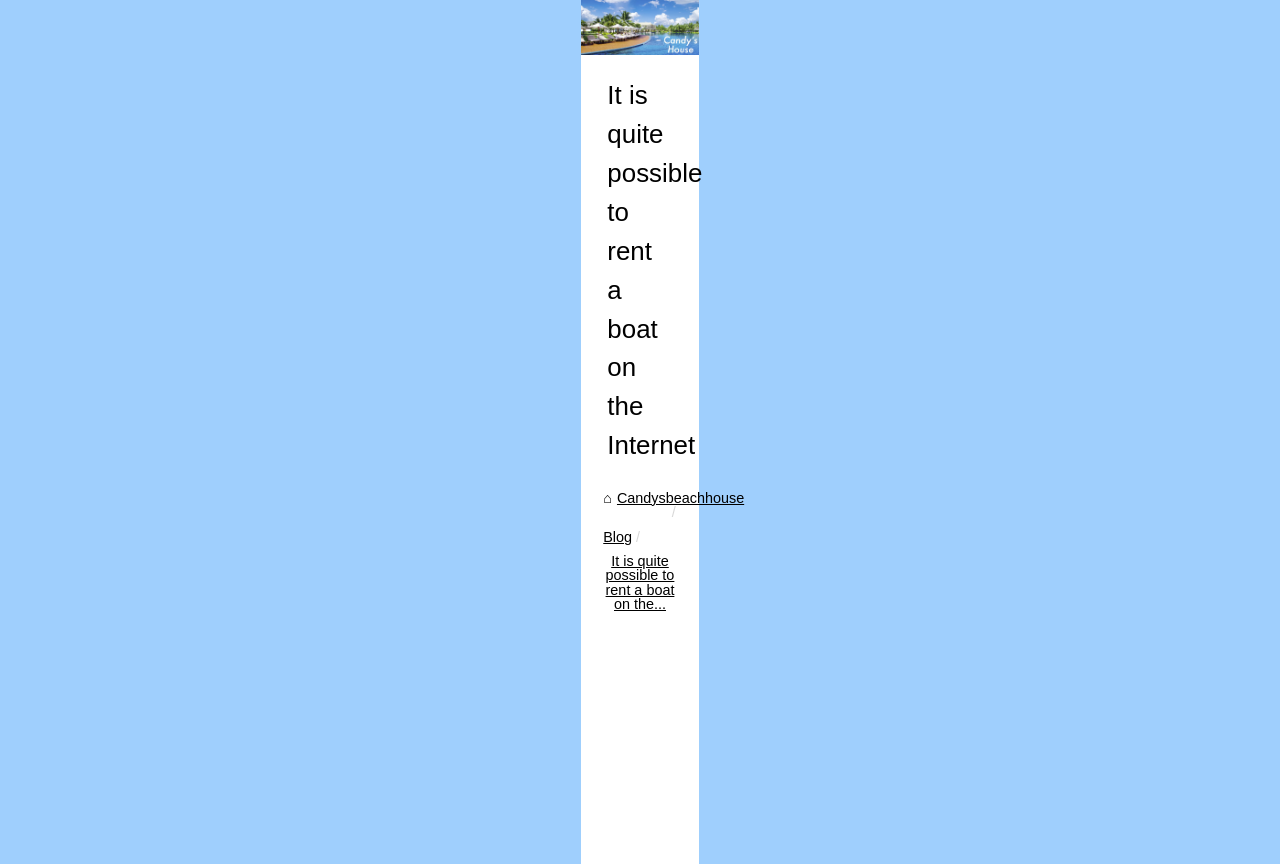Return the bounding box coordinates of the UI element that corresponds to this description: "Candysbeachhouse". The coordinates must be given as four float numbers in the range of 0 and 1, [left, top, right, bottom].

[0.046, 0.88, 0.145, 0.899]